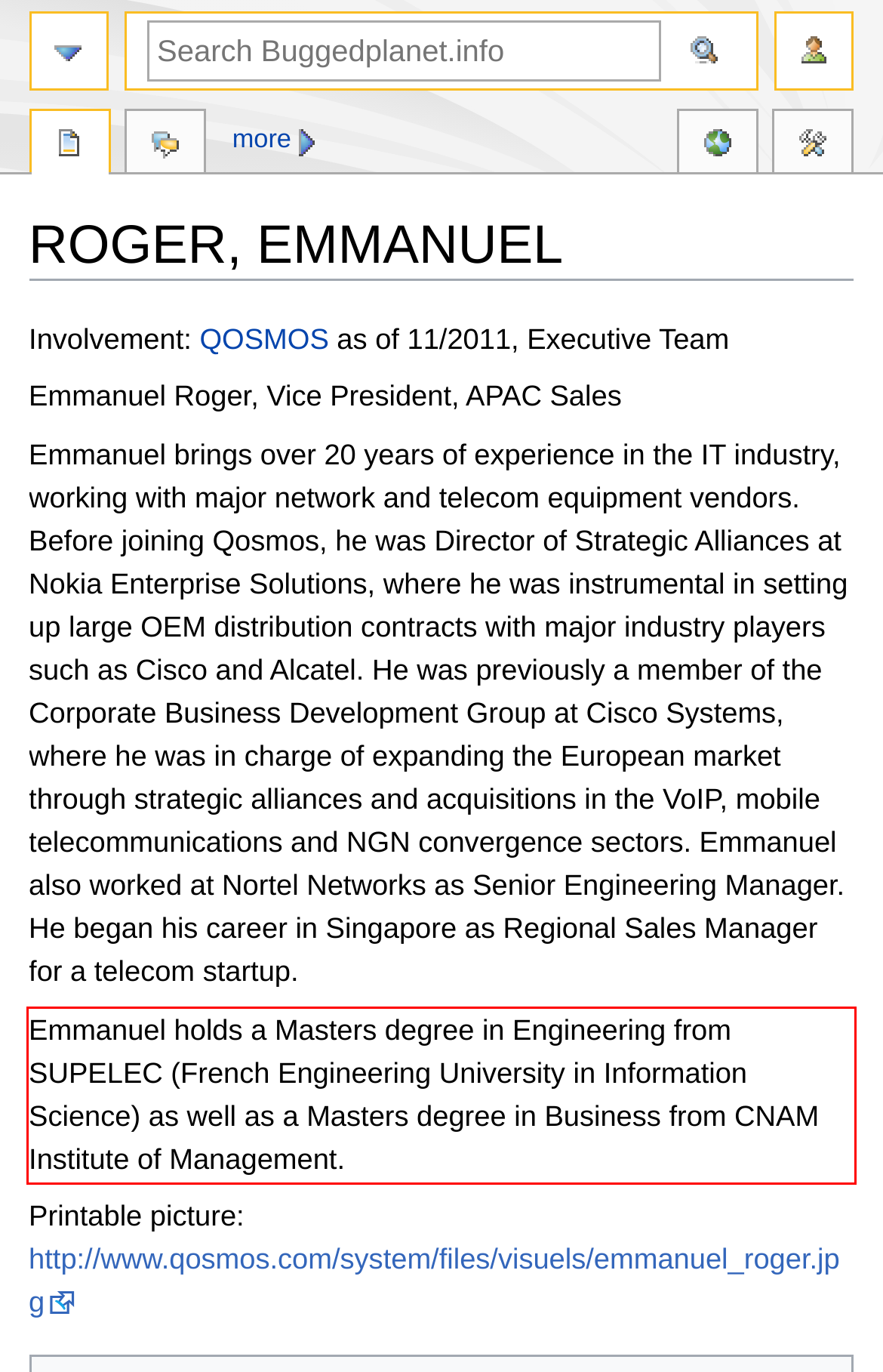The screenshot you have been given contains a UI element surrounded by a red rectangle. Use OCR to read and extract the text inside this red rectangle.

Emmanuel holds a Masters degree in Engineering from SUPELEC (French Engineering University in Information Science) as well as a Masters degree in Business from CNAM Institute of Management.